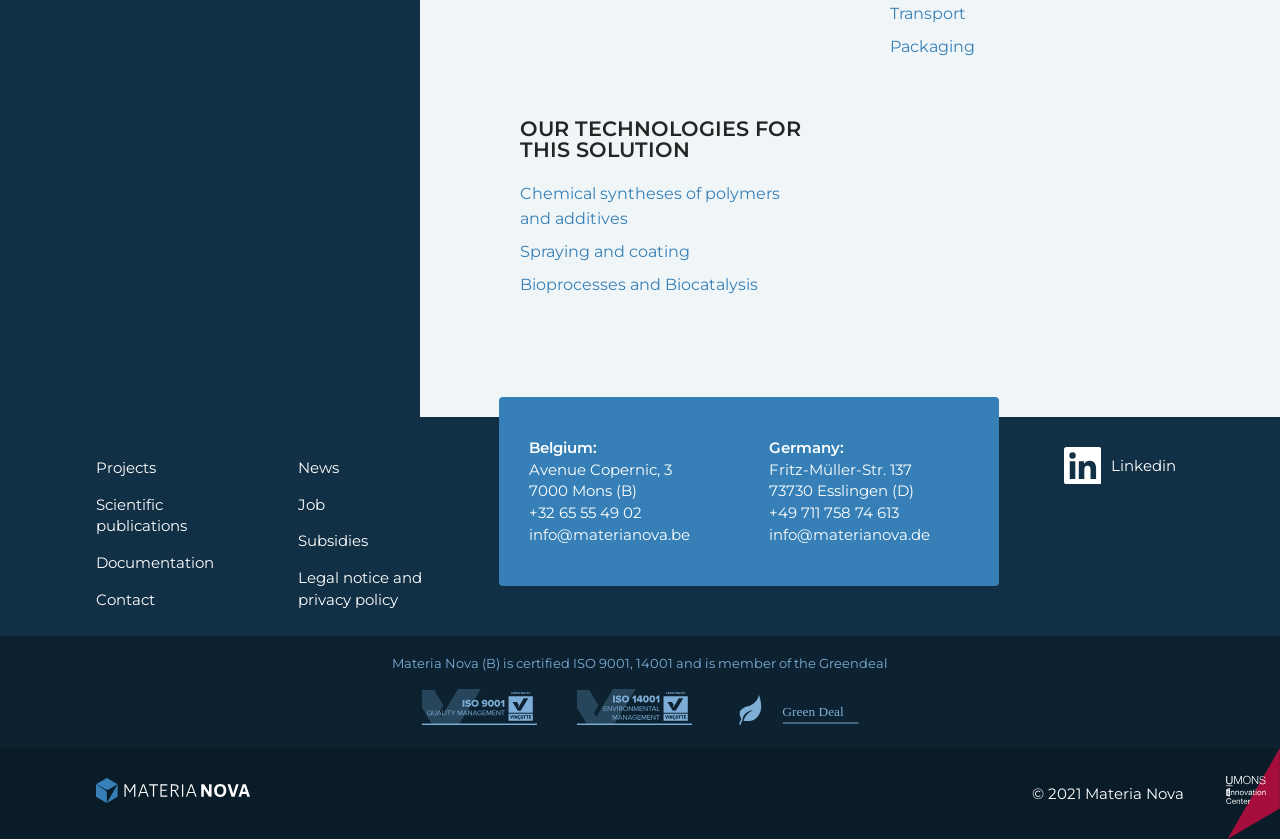Use one word or a short phrase to answer the question provided: 
What are the certifications of Materia Nova?

ISO 9001, 14001